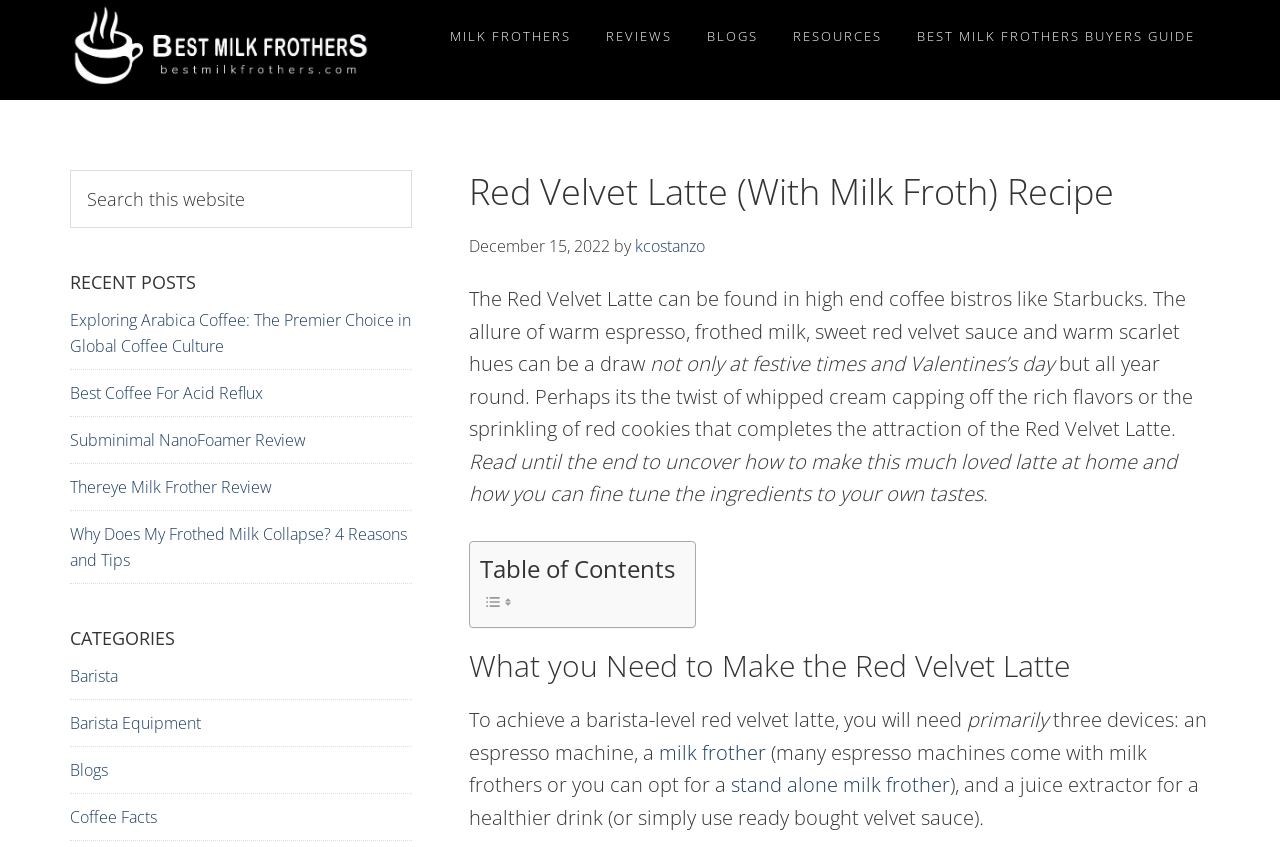What is the author of the blog post?
Provide an in-depth and detailed explanation in response to the question.

The question asks for the author of the blog post. The author's name can be found in the text 'by kcostanzo' on the webpage.